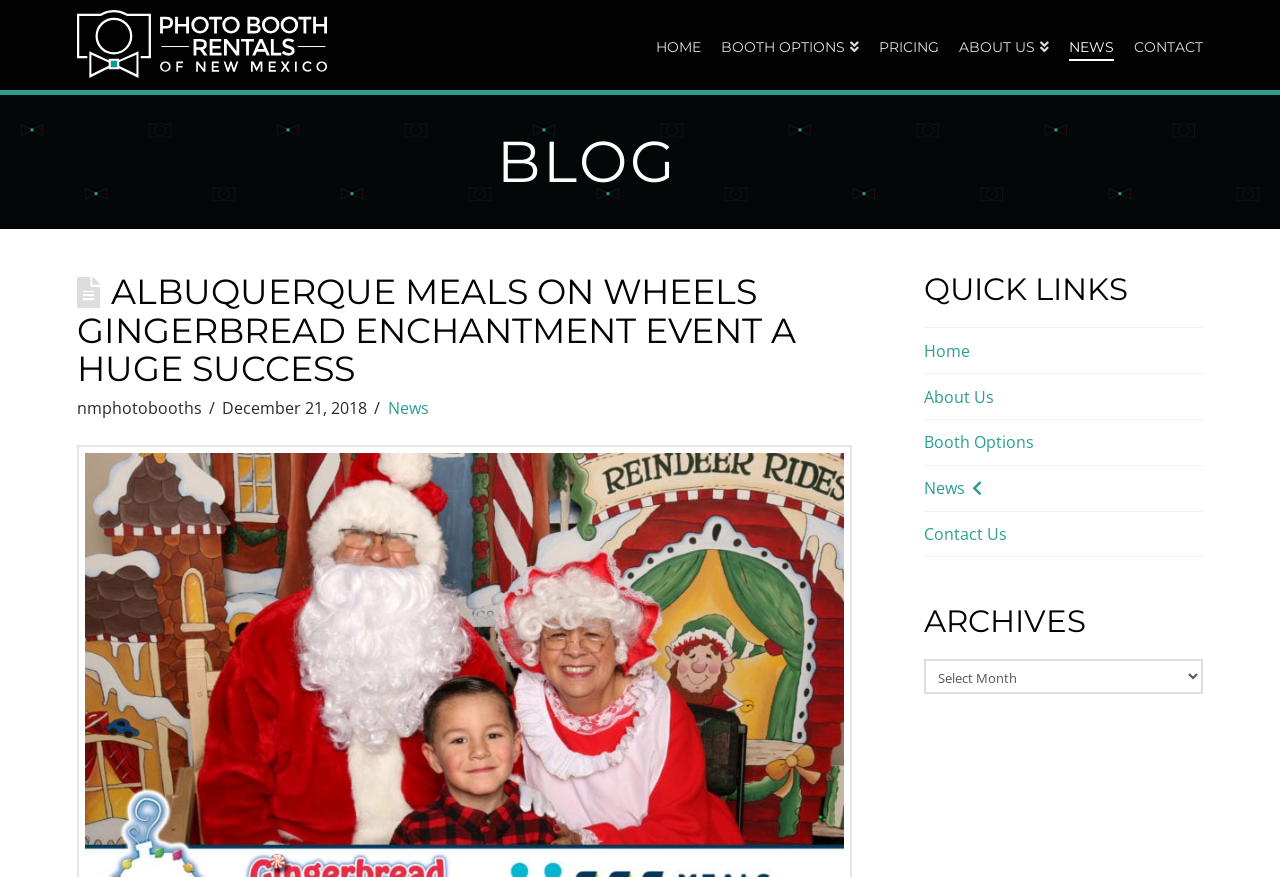Locate the bounding box of the UI element described by: "parent_node: SUBSCRIBE name="EMAIL" placeholder="Your email"" in the given webpage screenshot.

None